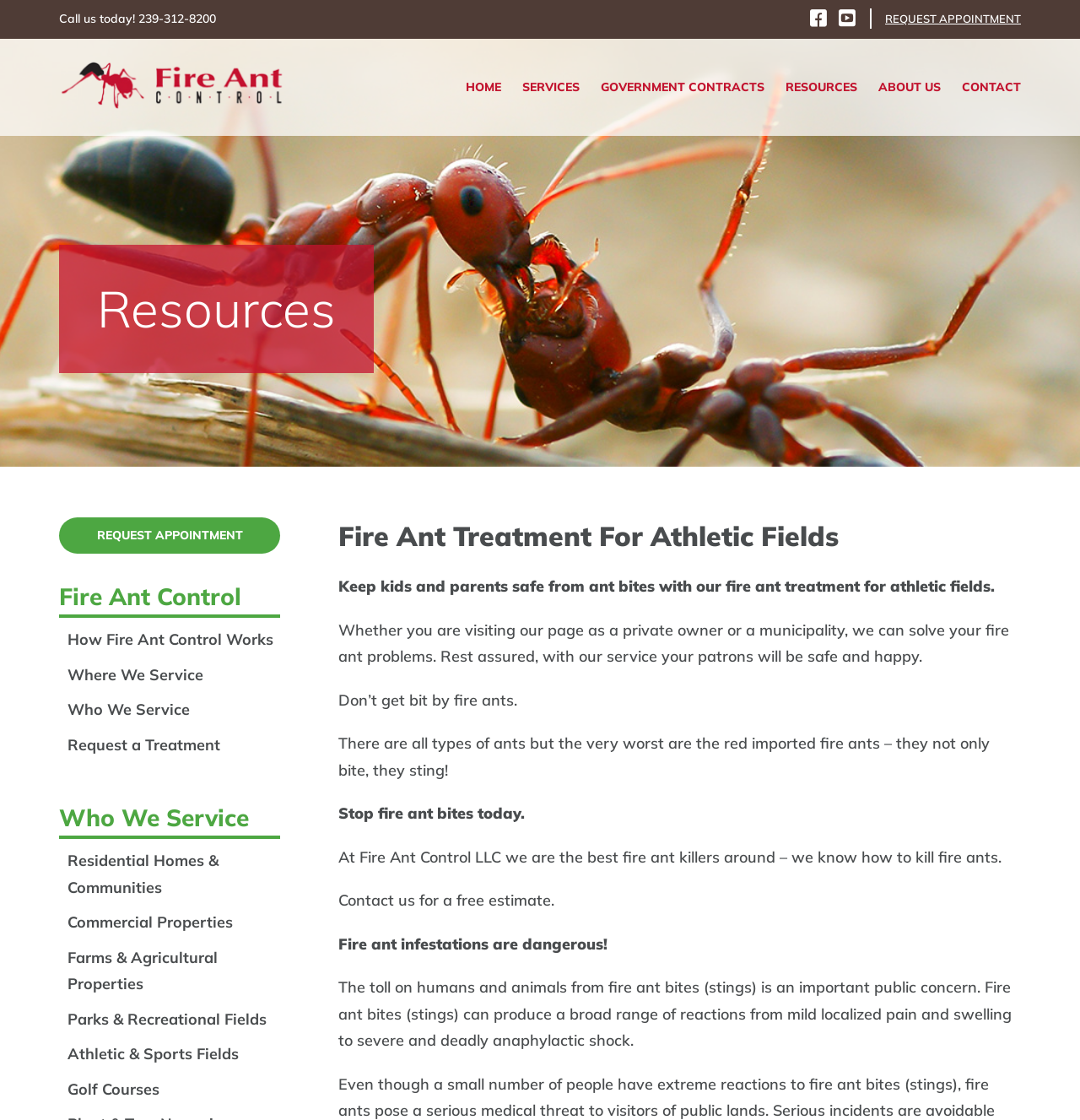Find the bounding box coordinates for the element that must be clicked to complete the instruction: "Contact us for a free estimate". The coordinates should be four float numbers between 0 and 1, indicated as [left, top, right, bottom].

[0.313, 0.795, 0.513, 0.813]